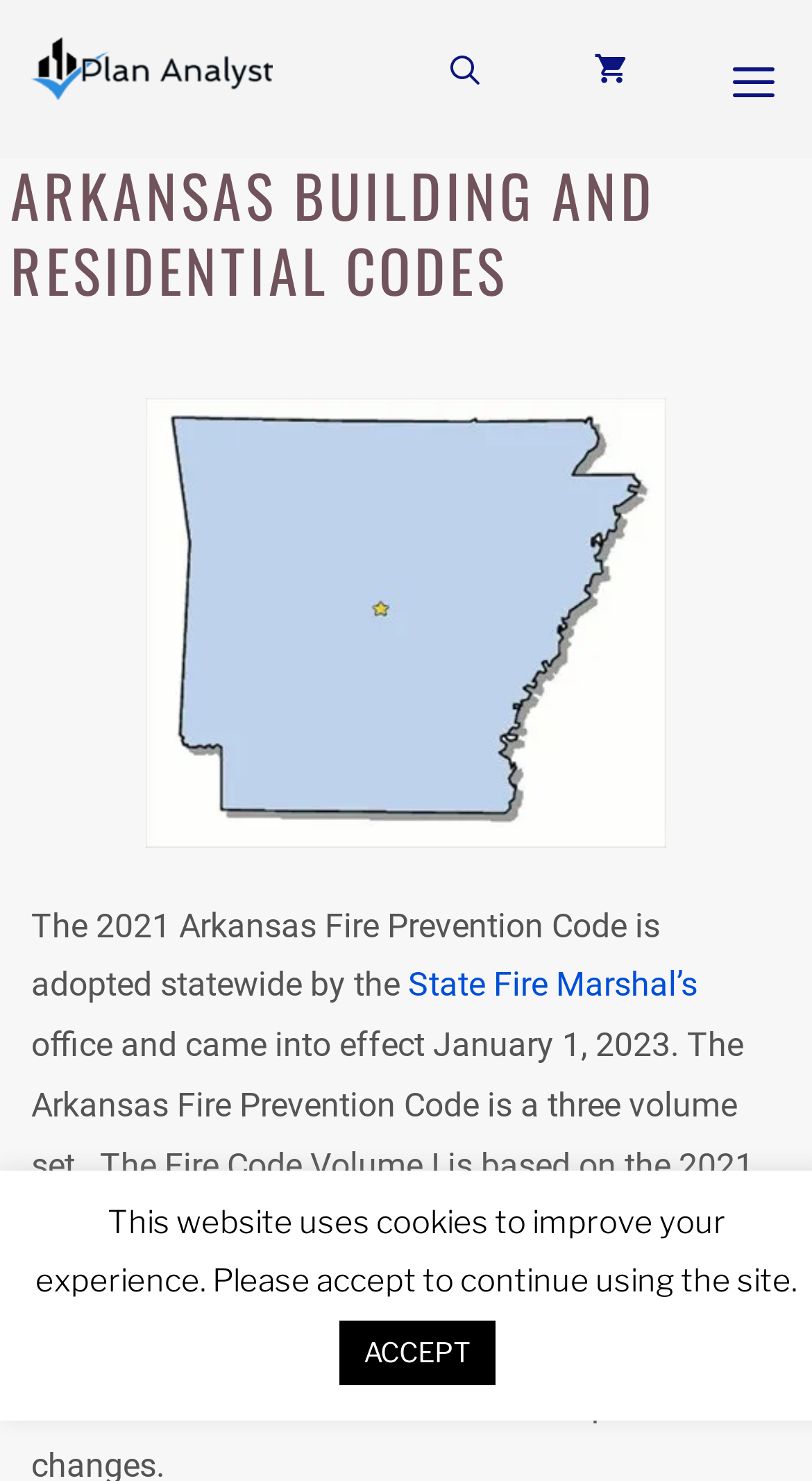Extract the bounding box coordinates of the UI element described: "title="Plan Analyst"". Provide the coordinates in the format [left, top, right, bottom] with values ranging from 0 to 1.

[0.038, 0.011, 0.335, 0.082]